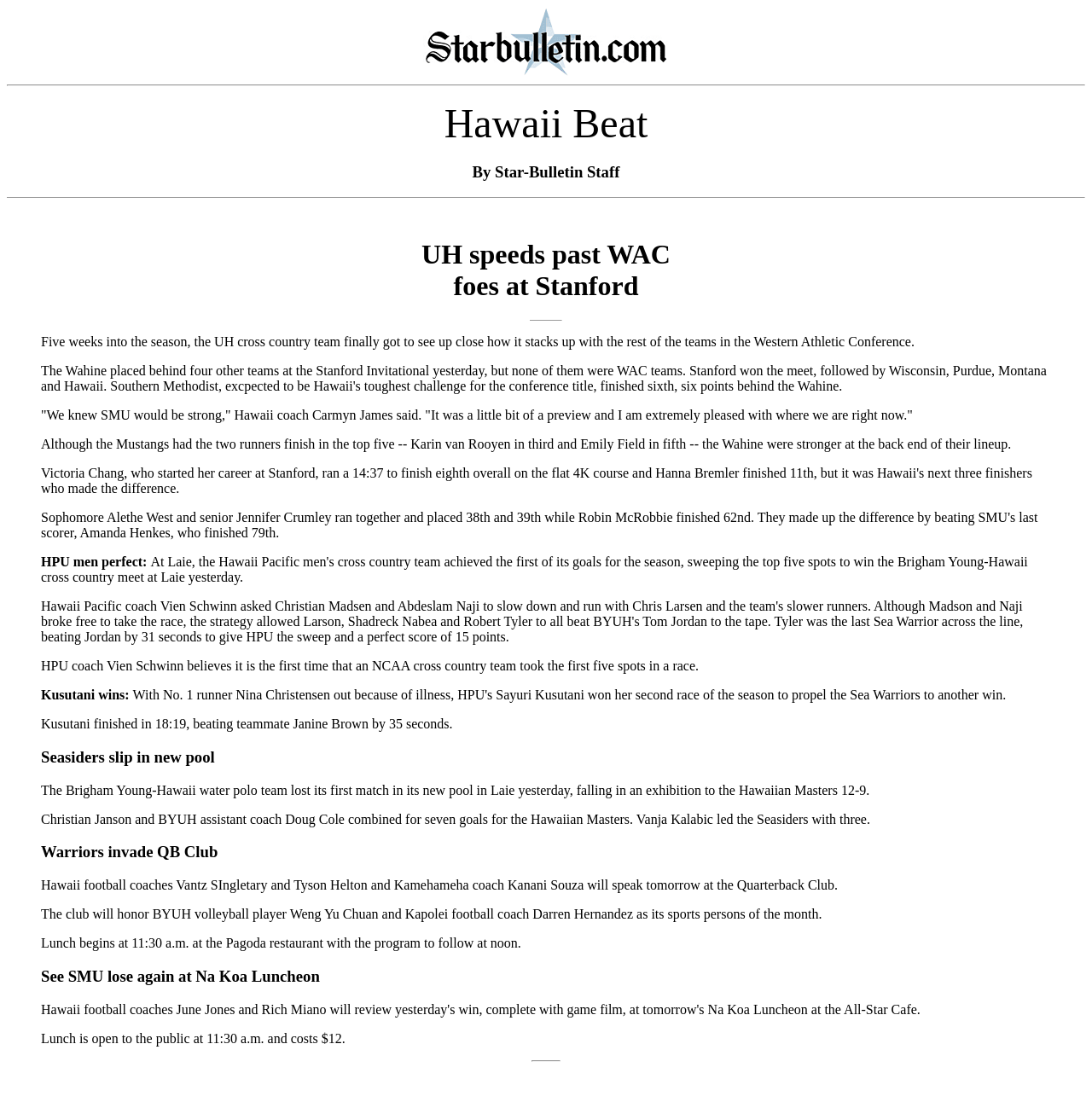Analyze the image and deliver a detailed answer to the question: How many goals did Christian Janson and Doug Cole combine for?

The answer can be found in the article 'Seasiders slip in new pool' where it mentions 'Christian Janson and BYUH assistant coach Doug Cole combined for seven goals'.